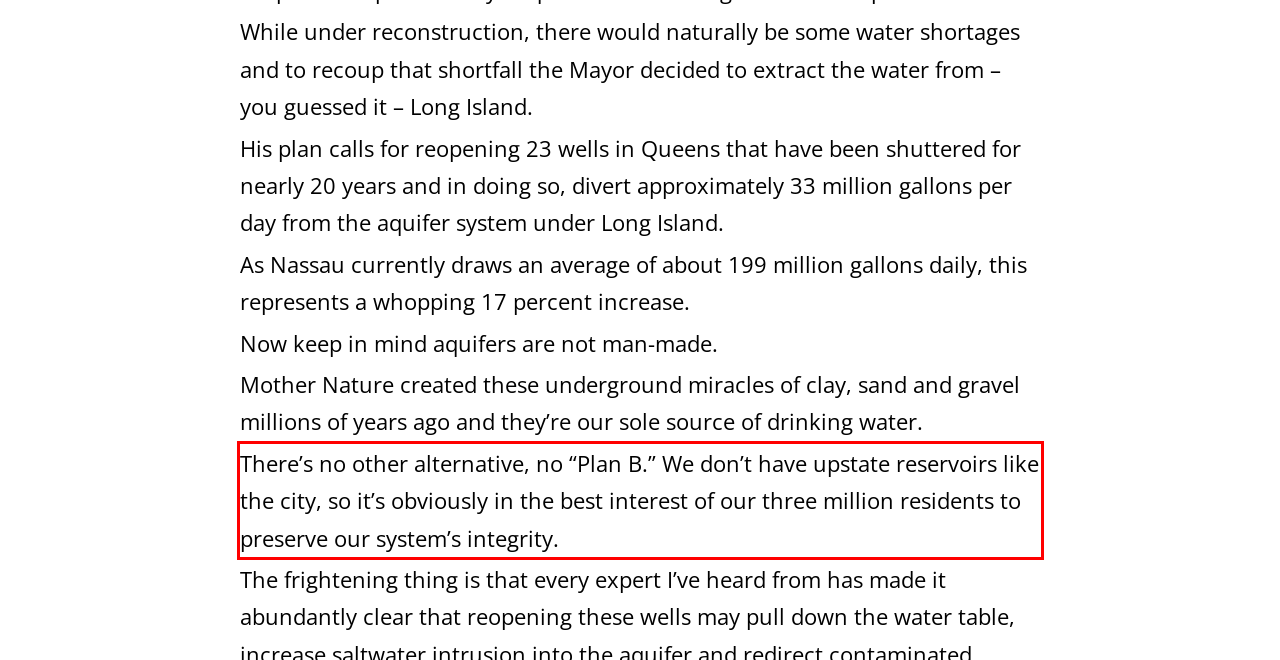Given a screenshot of a webpage with a red bounding box, please identify and retrieve the text inside the red rectangle.

There’s no other alternative, no “Plan B.” We don’t have upstate reservoirs like the city, so it’s obviously in the best interest of our three million residents to preserve our system’s integrity.